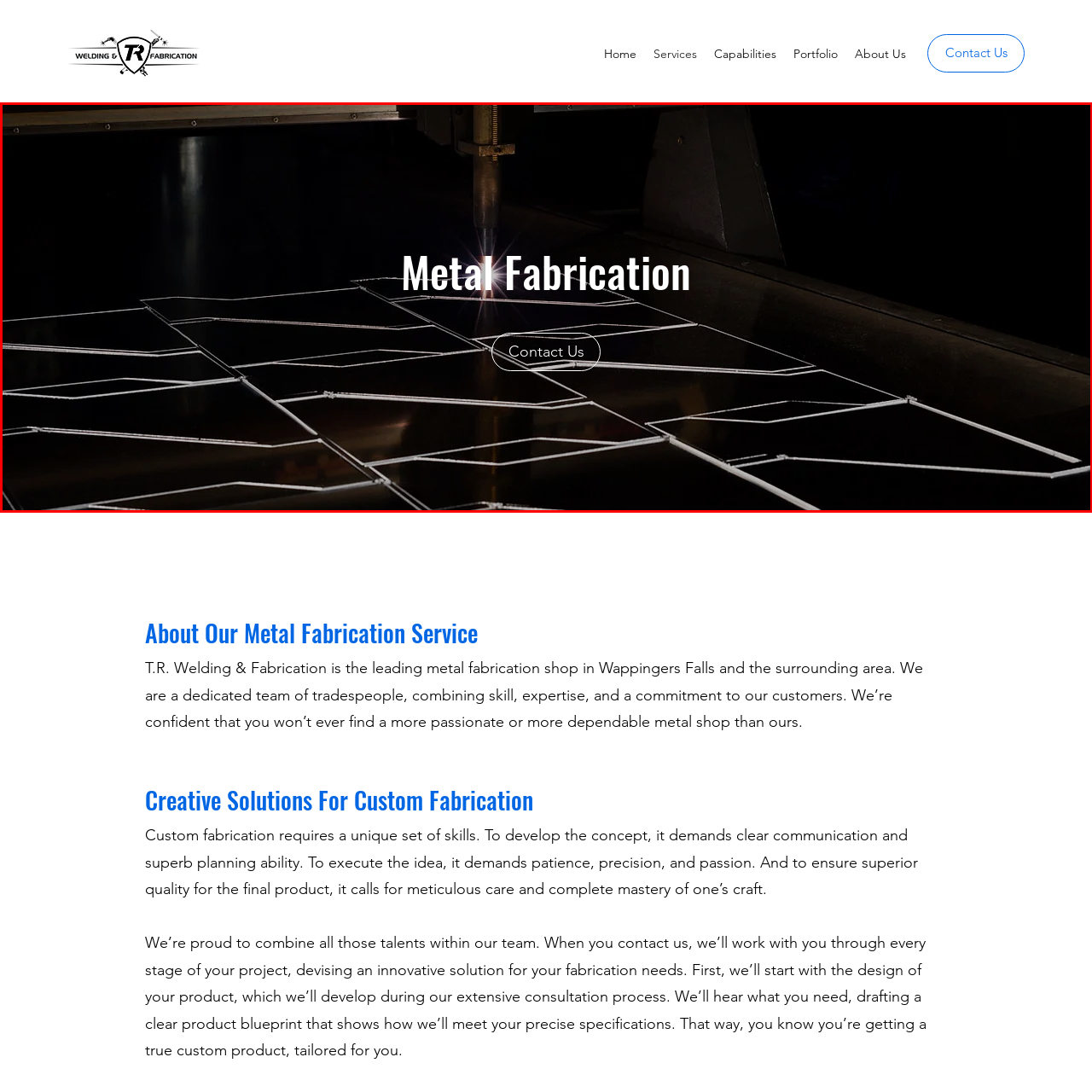Explain in detail what is depicted in the image within the red-bordered box.

The image showcases a cutting-edge metal fabrication process, capturing a close-up view of a laser cutting machine at work. Illuminated by the machine’s focused beam, intricate patterns are seen on a sheet of metal, highlighting precision and craftsmanship in metalworking. Above the machinery, the bold text "Metal Fabrication" emphasizes the topic, while a clickable "Contact Us" button invites viewers to engage with the services offered. This visual representation underscores T.R. Welding & Fabrication's commitment to high-quality, custom fabrication solutions, exemplifying their expertise in the field.